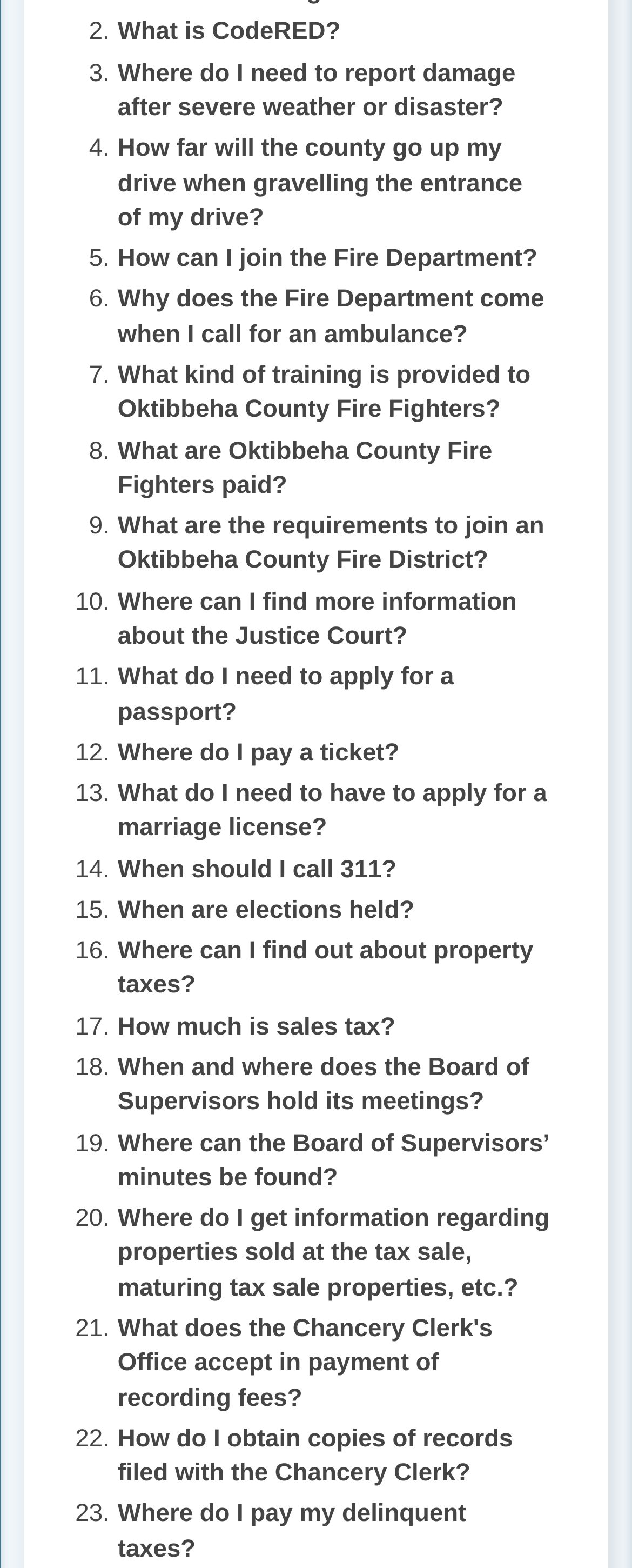Identify the bounding box coordinates of the part that should be clicked to carry out this instruction: "Click on 'How can I join the Fire Department?'".

[0.186, 0.156, 0.85, 0.174]